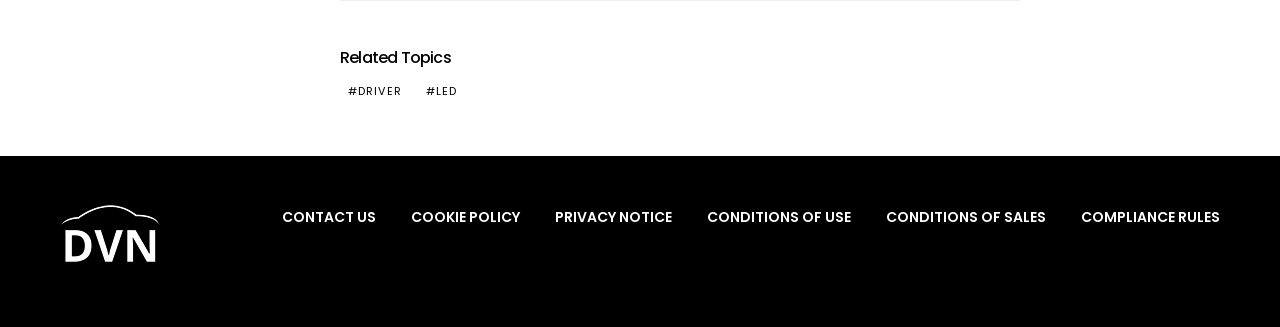Kindly provide the bounding box coordinates of the section you need to click on to fulfill the given instruction: "Visit DVN website".

[0.047, 0.622, 0.125, 0.803]